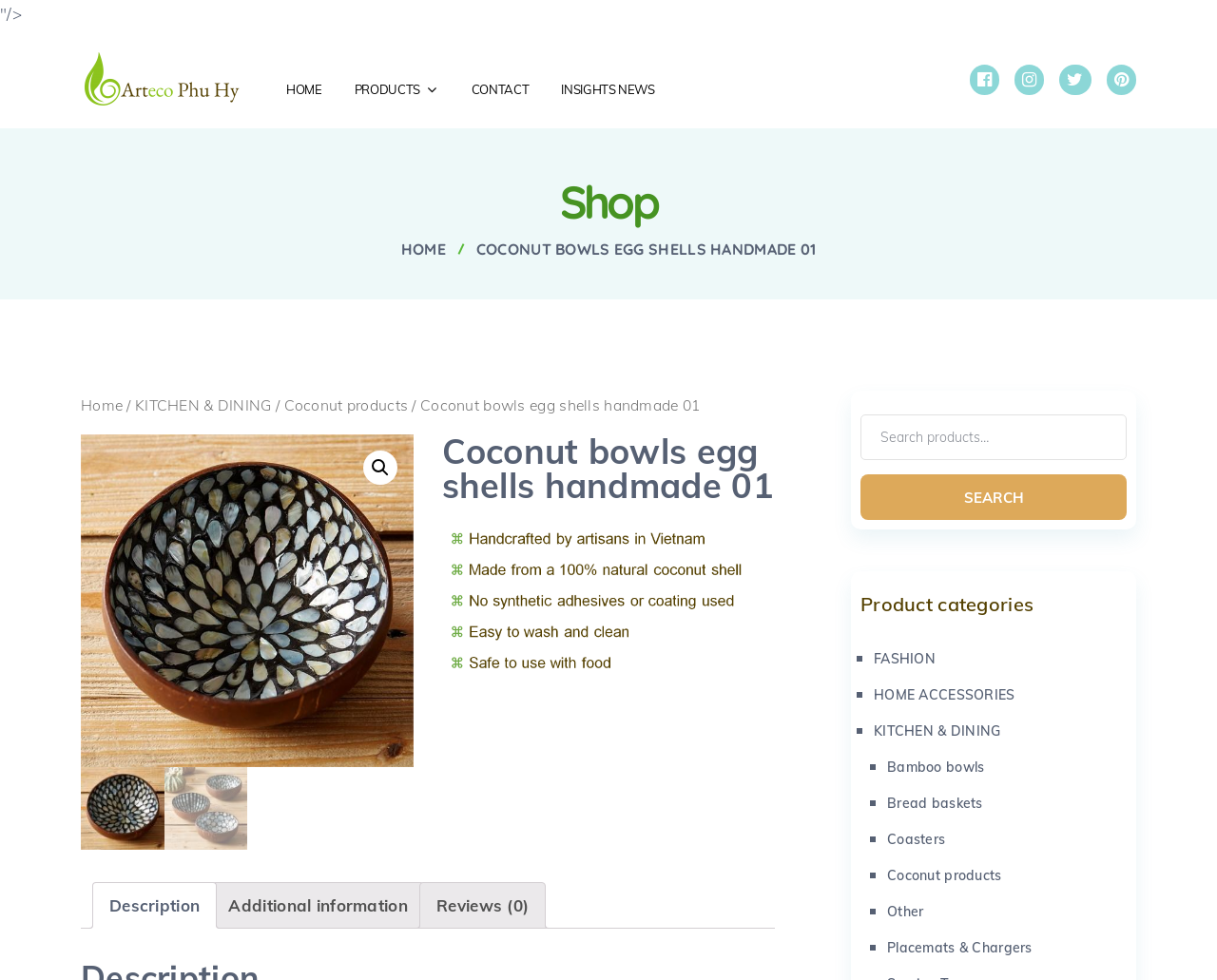Locate the bounding box of the UI element with the following description: "Coconut products".

[0.233, 0.404, 0.335, 0.423]